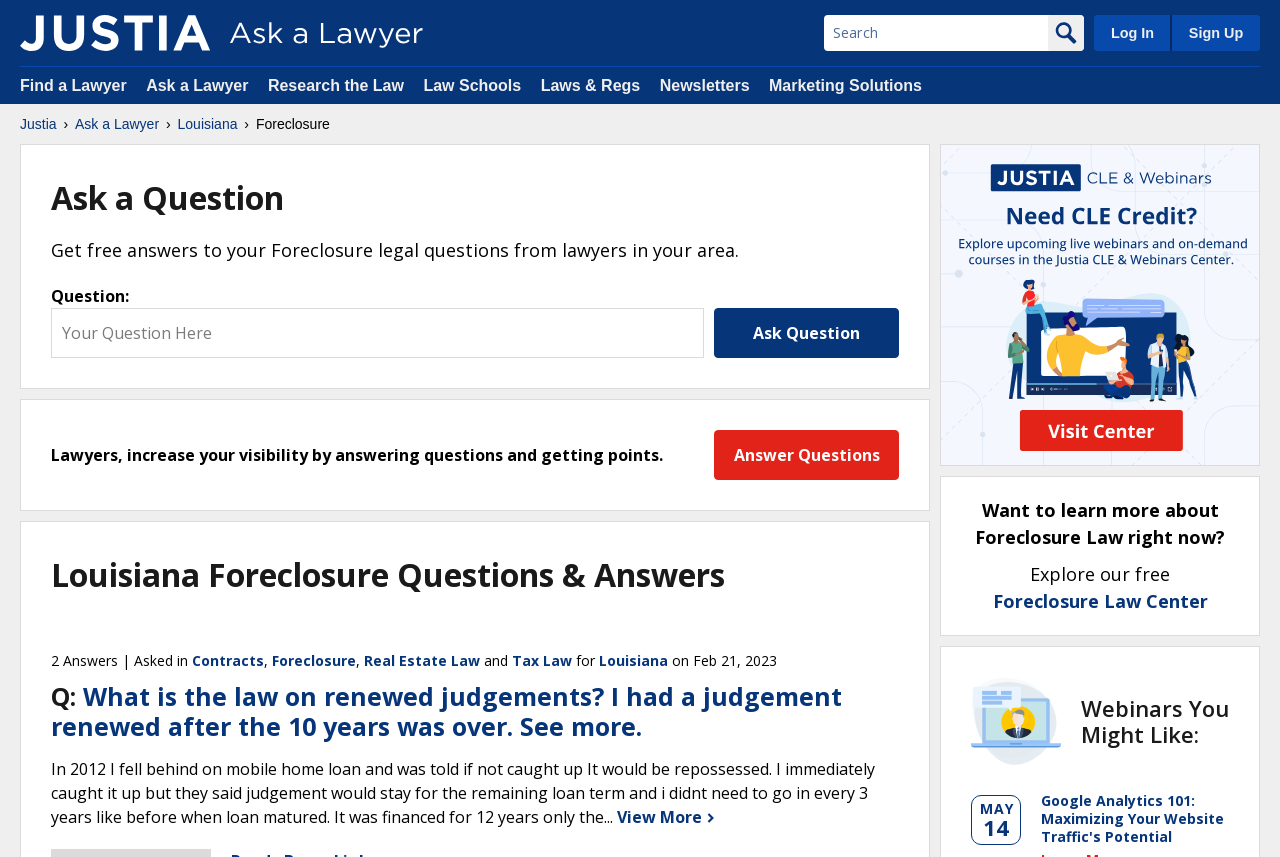Could you locate the bounding box coordinates for the section that should be clicked to accomplish this task: "Subscribe to RSS feed".

None